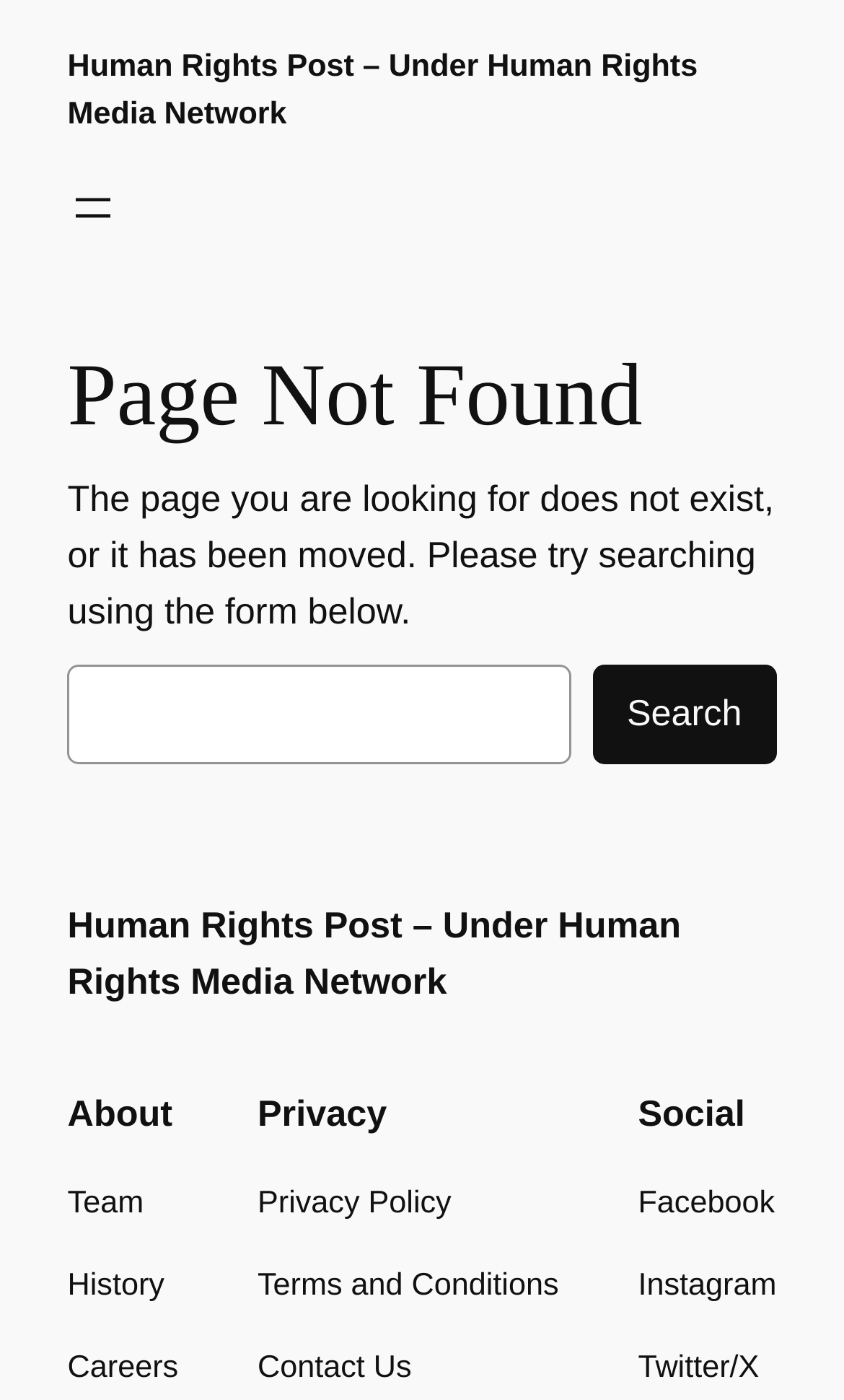Provide a thorough description of the webpage's content and layout.

This webpage is a "Page Not Found" error page from Human Rights Post, a website under Human Rights Media Network. At the top, there is a link to the website's main page, "Human Rights Post – Under Human Rights Media Network", and a button to open a menu. 

Below the top section, there is a main content area that takes up most of the page. It starts with a heading "Page Not Found" followed by a paragraph of text explaining that the page the user is looking for does not exist or has been moved, and suggesting to use the search form below. 

Underneath the text, there is a search form with a label "Search", a search box, and a "Search" button. 

Further down, there are three sections: "About", "Privacy", and "Social". Each section has a heading and a navigation menu with links to related pages. The "About" section has links to "Team", "History", and "Careers". The "Privacy" section has links to "Privacy Policy", "Terms and Conditions", and "Contact Us". The "Social" section has links to the website's social media profiles on Facebook, Instagram, and Twitter/X.